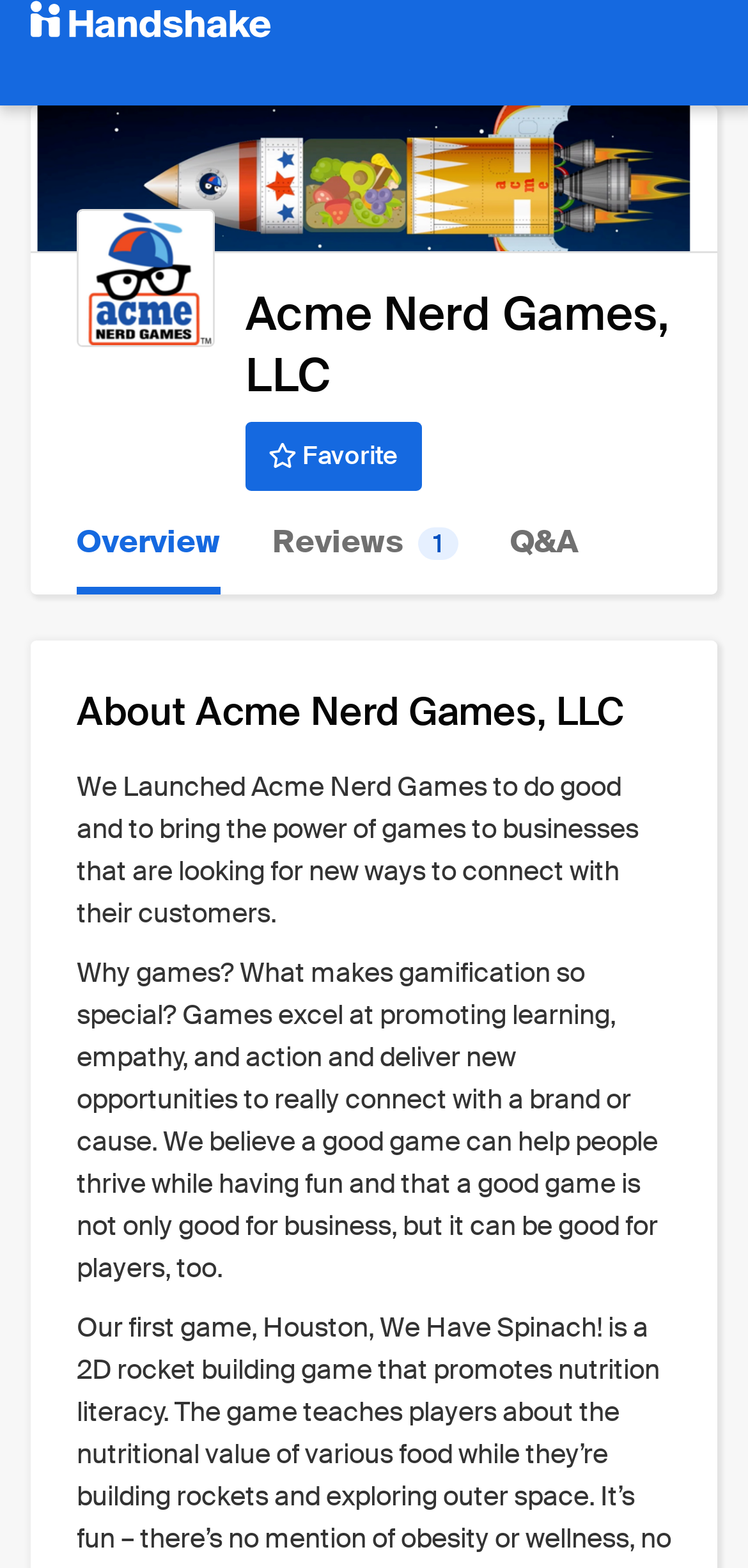Articulate a complete and detailed caption of the webpage elements.

The webpage is about Acme Nerd Games, LLC, a company that utilizes games to connect businesses with their customers. At the top left of the page, there is a link to "Handshake" accompanied by a small image of the same name. Next to it, there is a larger image that spans most of the top section of the page. 

Below the images, the company name "Acme Nerd Games, LLC" is displayed prominently as a heading, with a "Favorite" button to its right. Underneath, there are three links: "Overview", "Reviews 1", and "Q&A", which are aligned horizontally and seem to be navigation options.

Further down, there is a heading "About Acme Nerd Games, LLC", followed by two paragraphs of text that describe the company's mission and the benefits of gamification. The text explains that the company aims to do good and bring the power of games to businesses, and that games can promote learning, empathy, and action while delivering new opportunities to connect with a brand or cause.